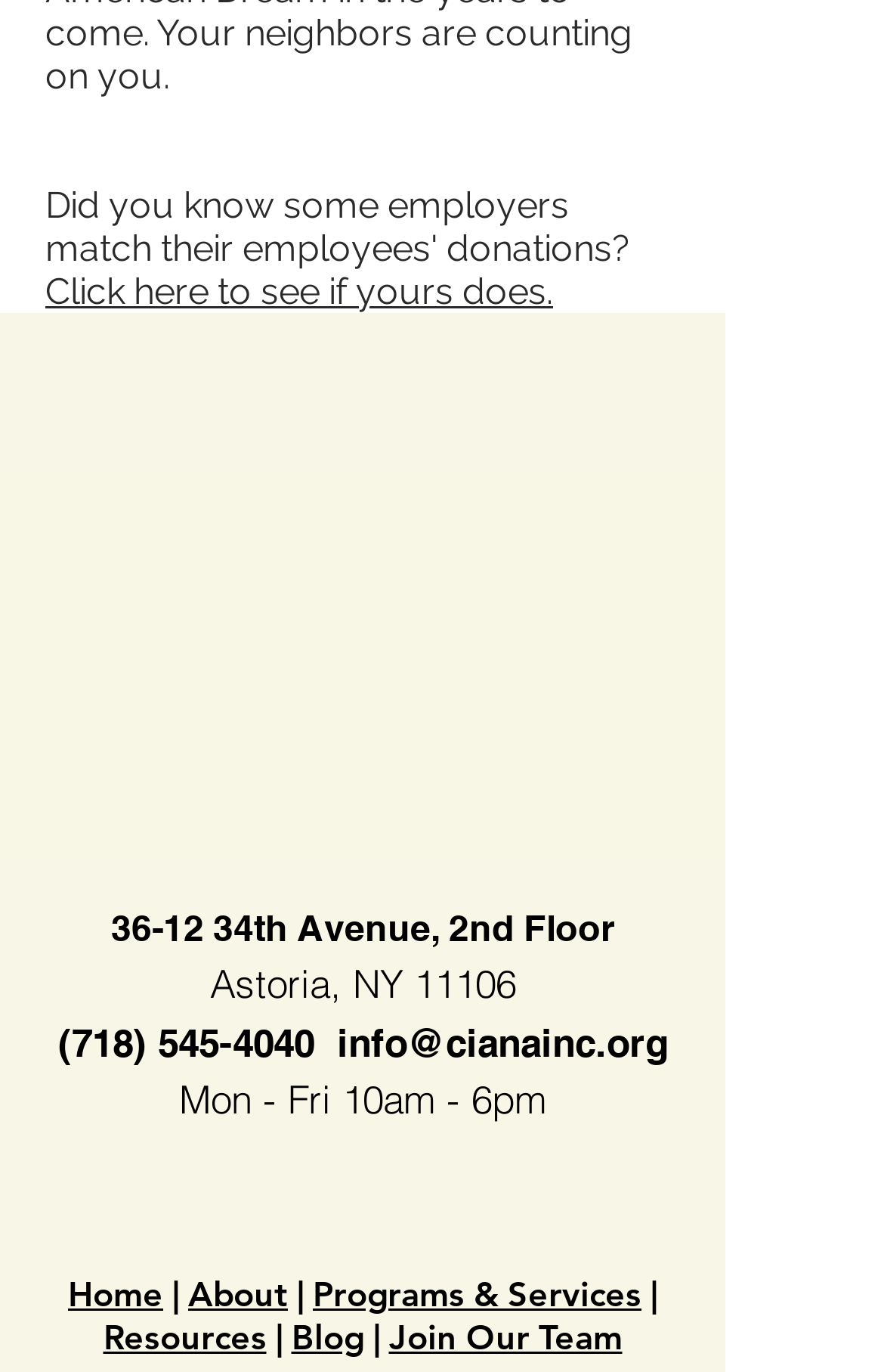Provide the bounding box coordinates of the section that needs to be clicked to accomplish the following instruction: "Visit Facebook."

[0.303, 0.853, 0.392, 0.911]